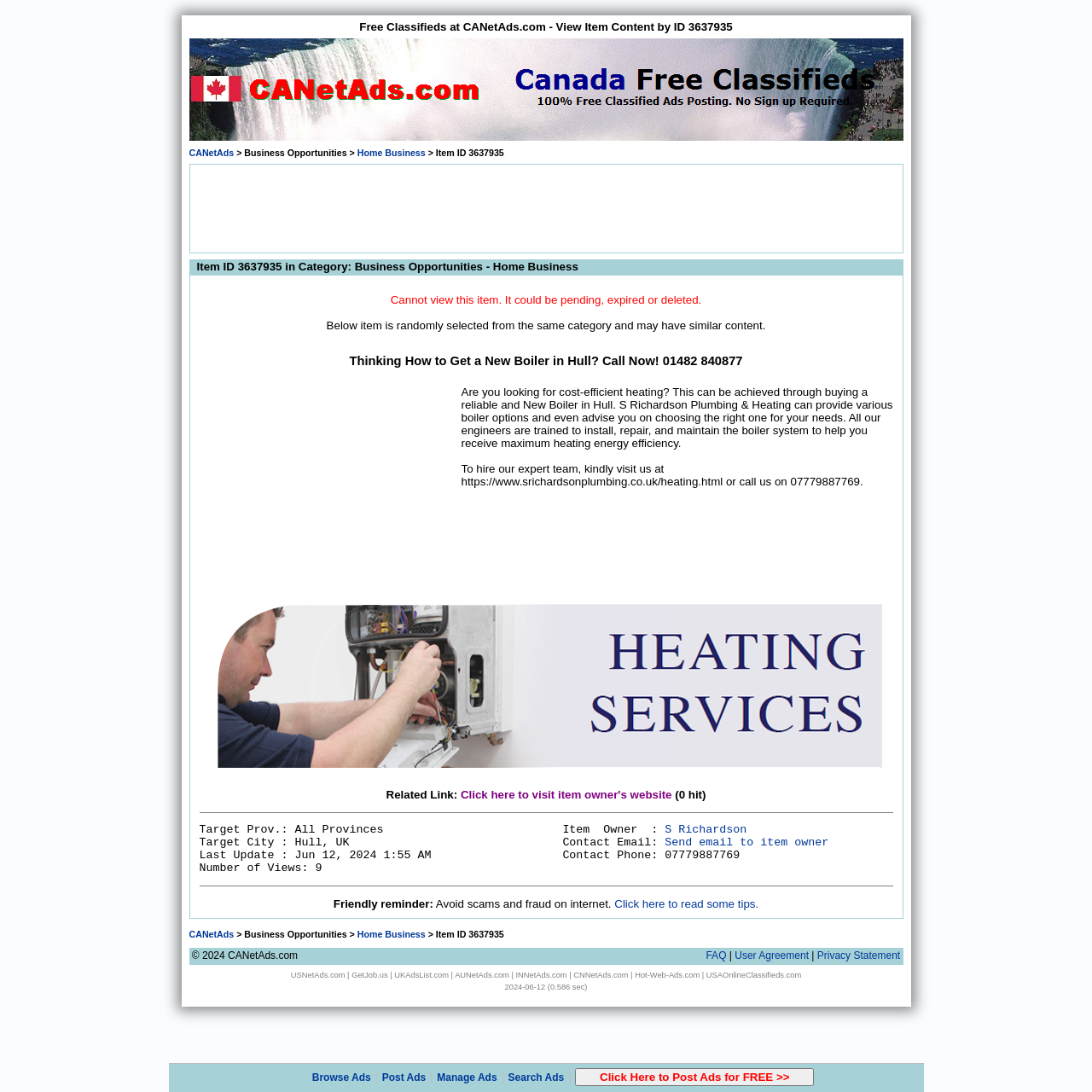Locate the bounding box of the UI element defined by this description: "Send email to item owner". The coordinates should be given as four float numbers between 0 and 1, formatted as [left, top, right, bottom].

[0.609, 0.766, 0.759, 0.778]